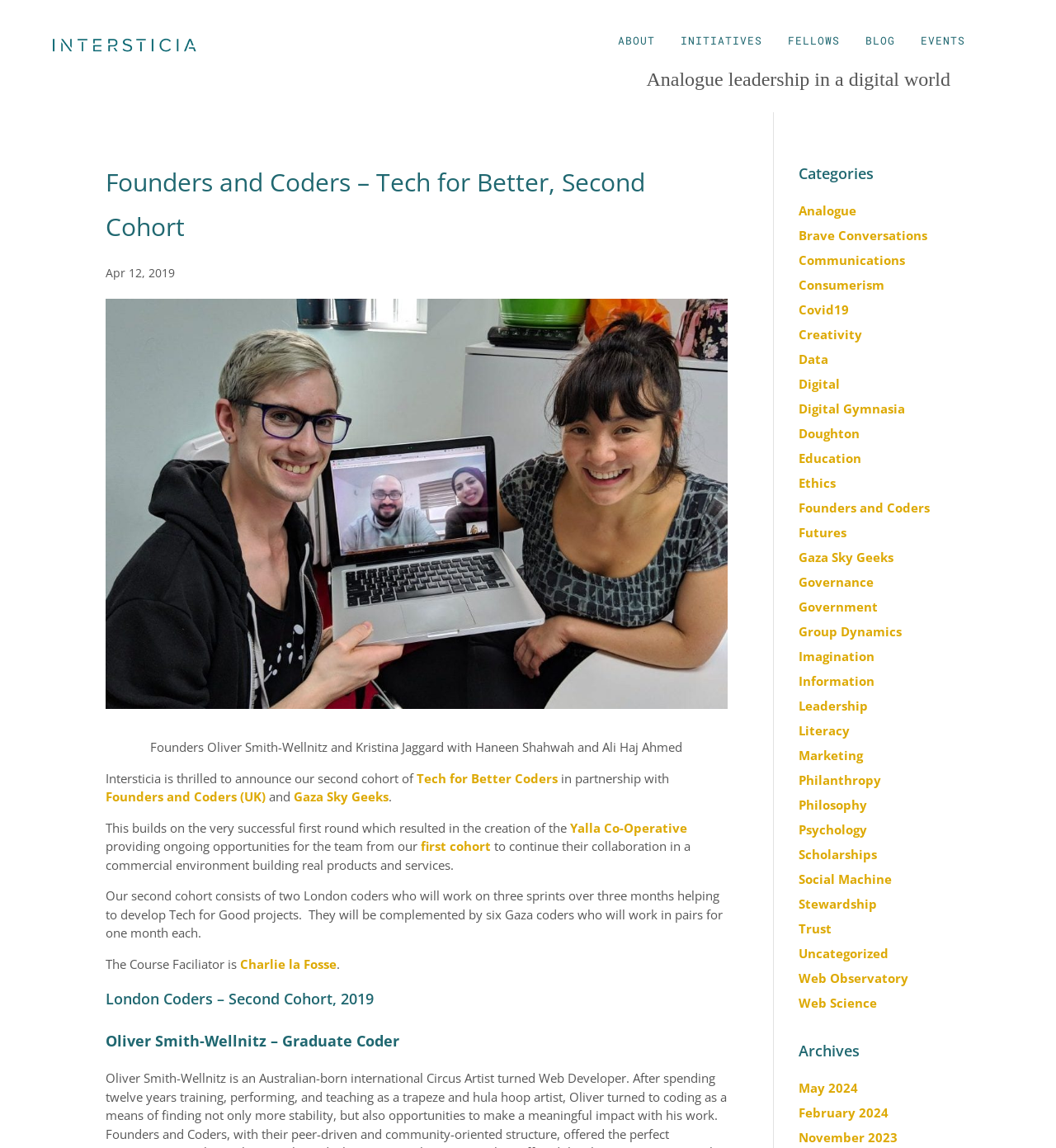Who is the Course Facilitator?
Answer the question with as much detail as you can, using the image as a reference.

The Course Facilitator is mentioned in the text 'The Course Faciliator is Charlie la Fosse' which is located near the bottom of the webpage.